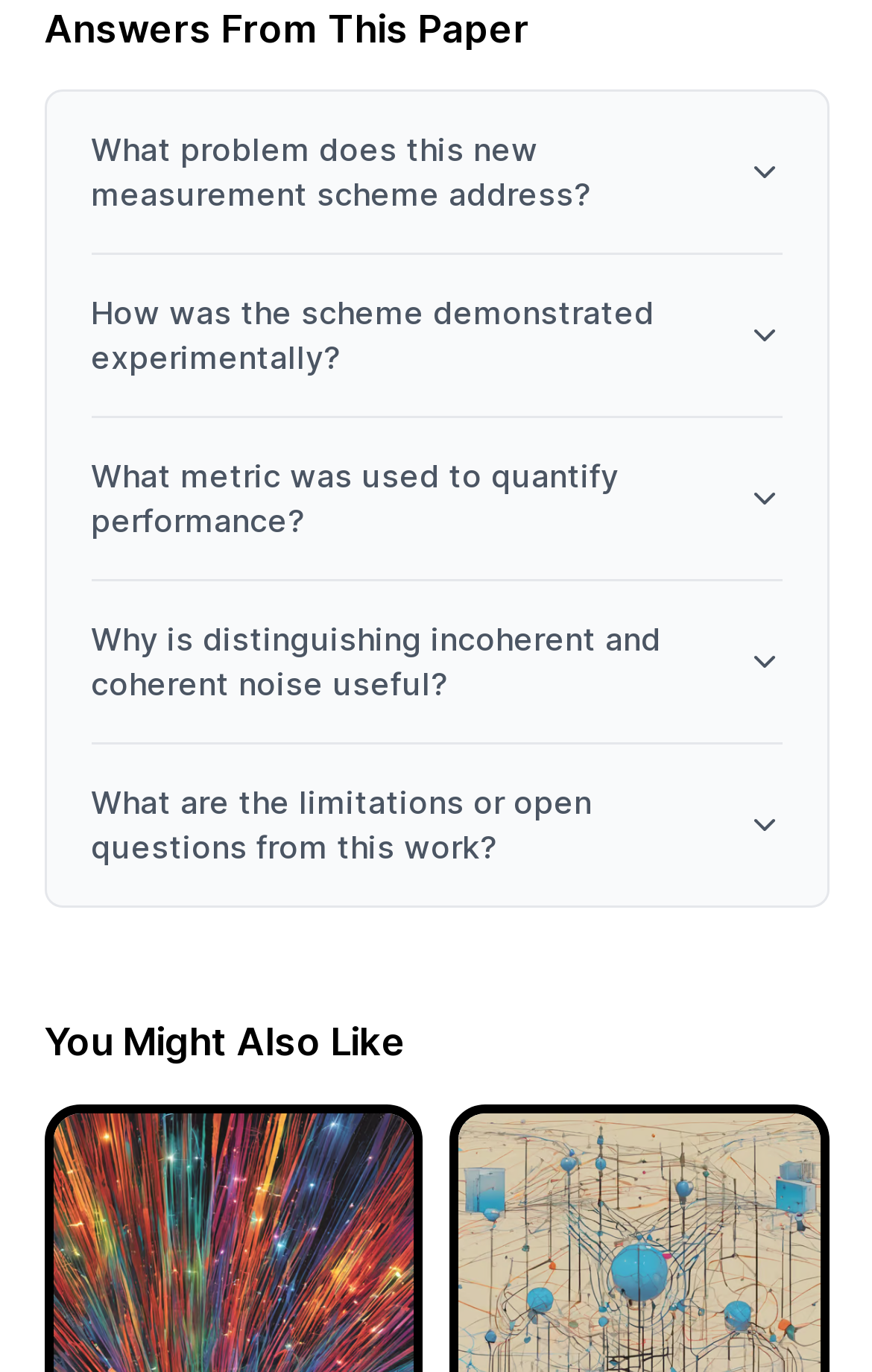What is the purpose of the buttons on this page?
Your answer should be a single word or phrase derived from the screenshot.

to expand for more information